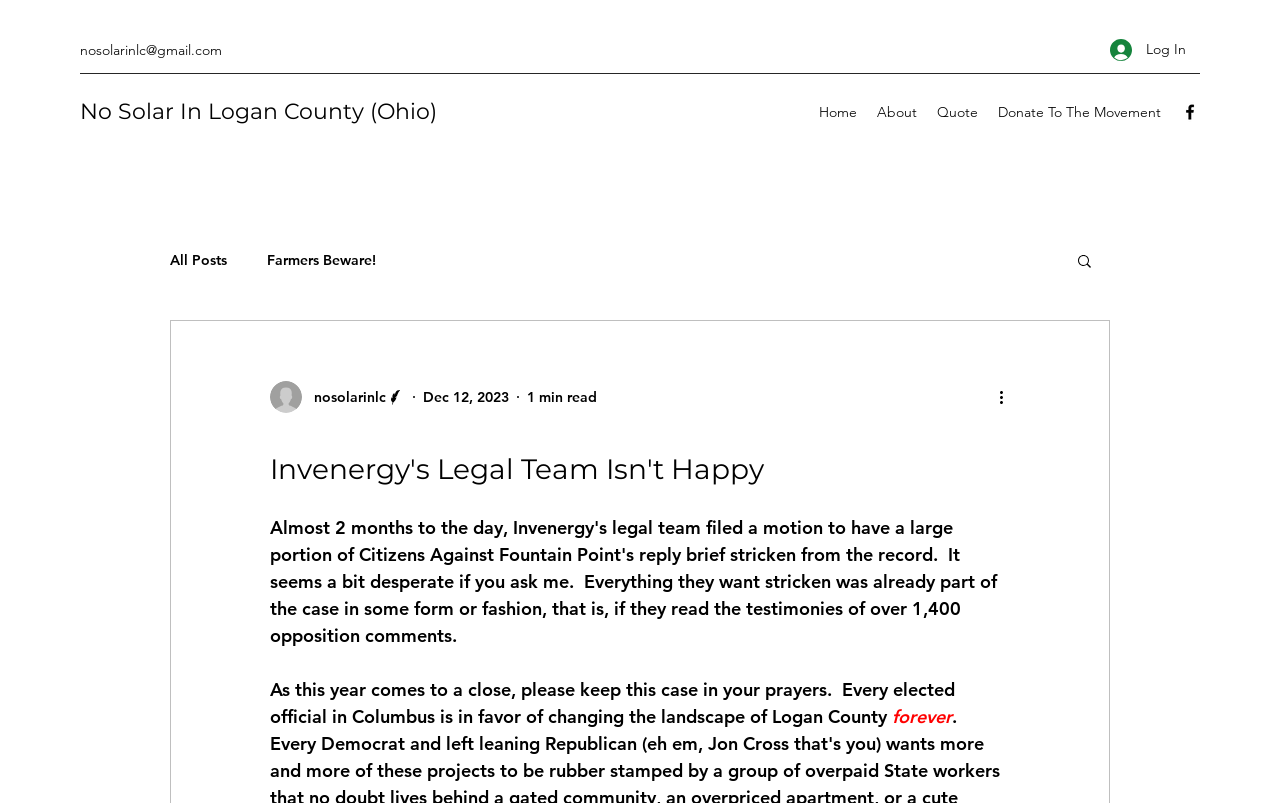Respond with a single word or phrase to the following question:
What is the name of the website?

No Solar In Logan County